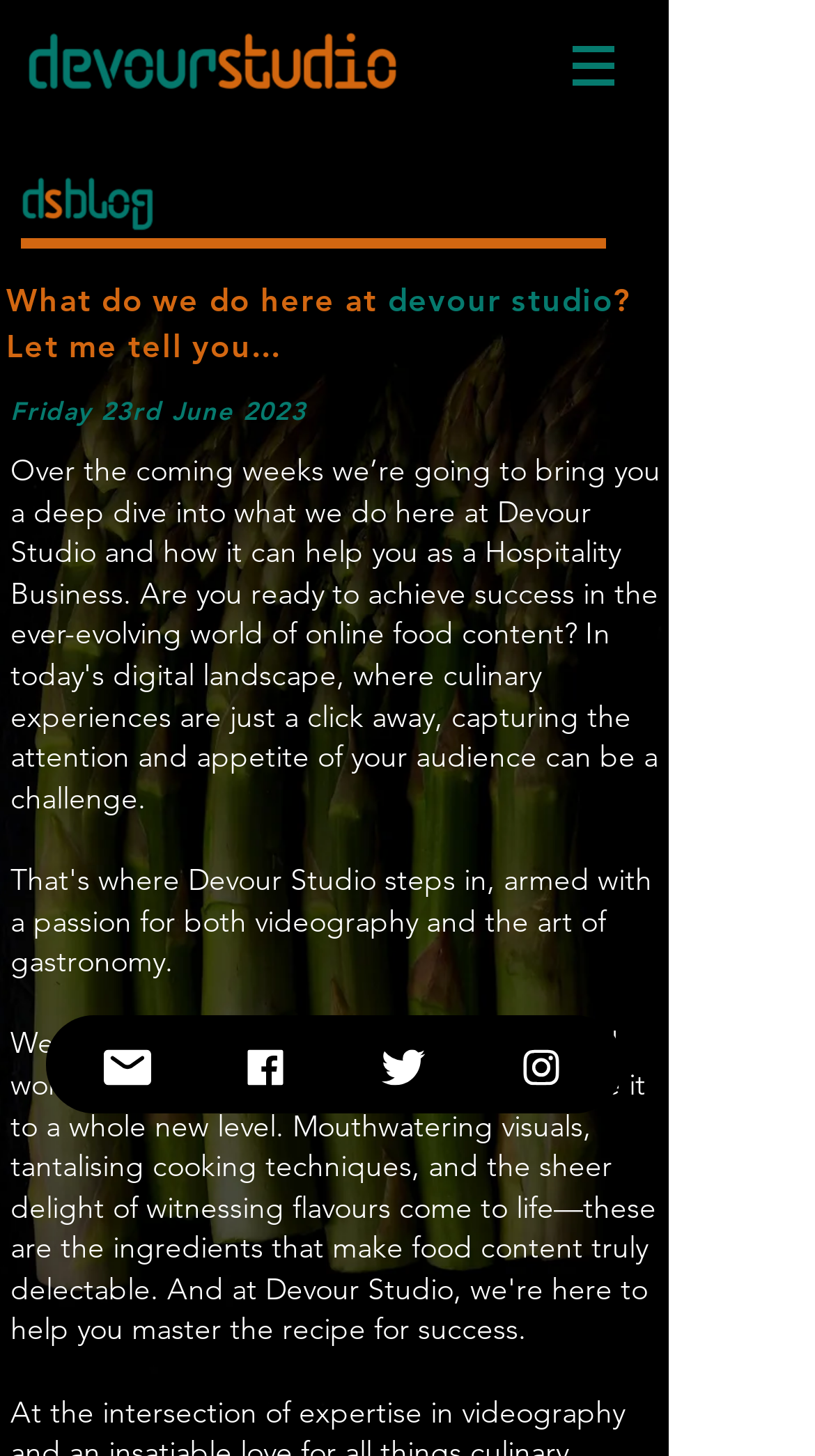Answer with a single word or phrase: 
What is the name of the video production company?

Devour Studio